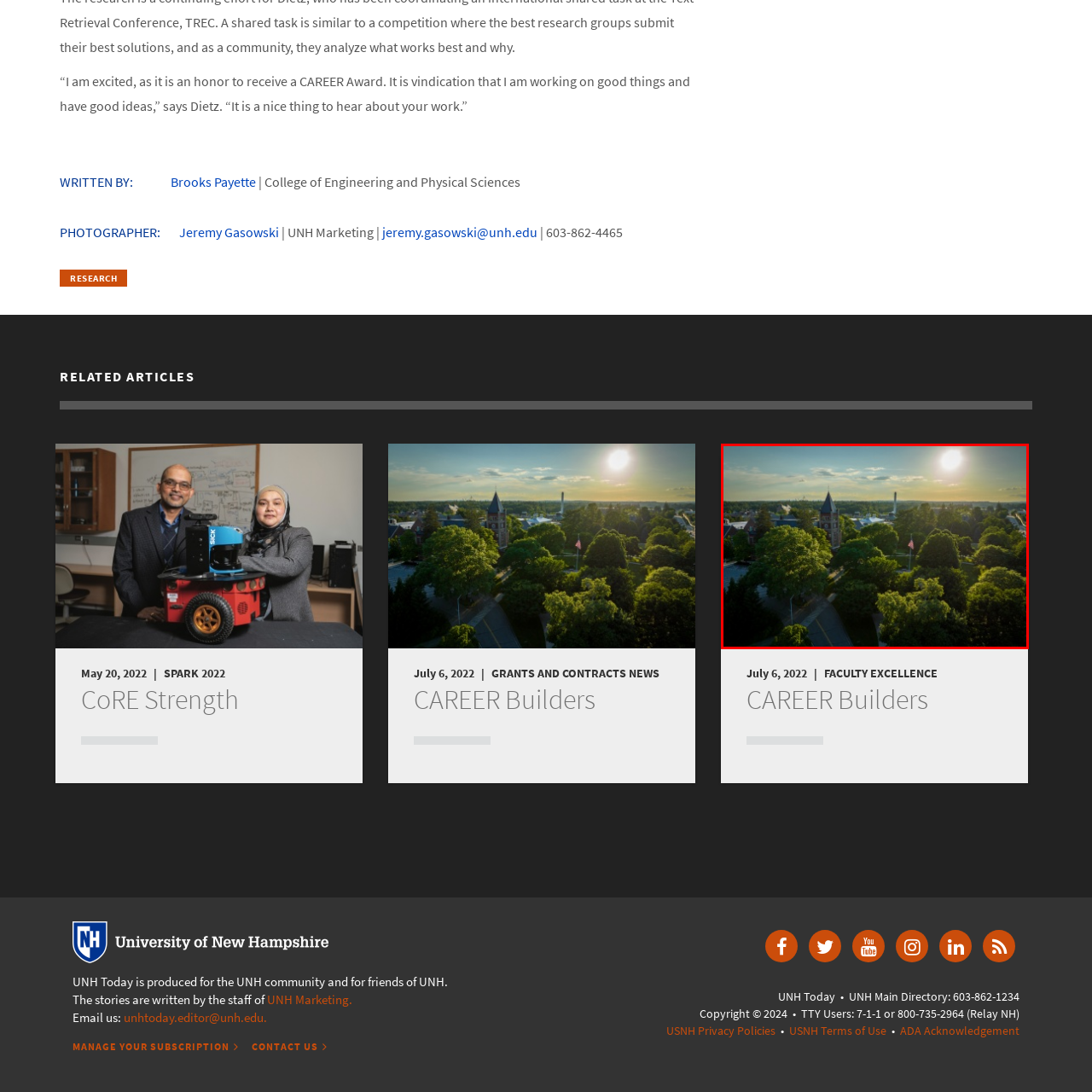Give an in-depth description of the scene depicted in the red-outlined box.

This stunning aerial photograph captures the serene beauty of the University of New Hampshire's campus, highlighting a vibrant blend of nature and architecture. The sun sets in the background, casting a warm golden hue over the landscape, which is dotted with lush greenery and mature trees. Prominently featured is a historic building, distinguished by its unique architectural style, adding character to the scene. An American flag gently waves in the breeze, symbolizing pride and tradition. The harmonious balance between the natural surroundings and campus structures reflects the inviting atmosphere of UNH, making it an ideal environment for learning and exploration.